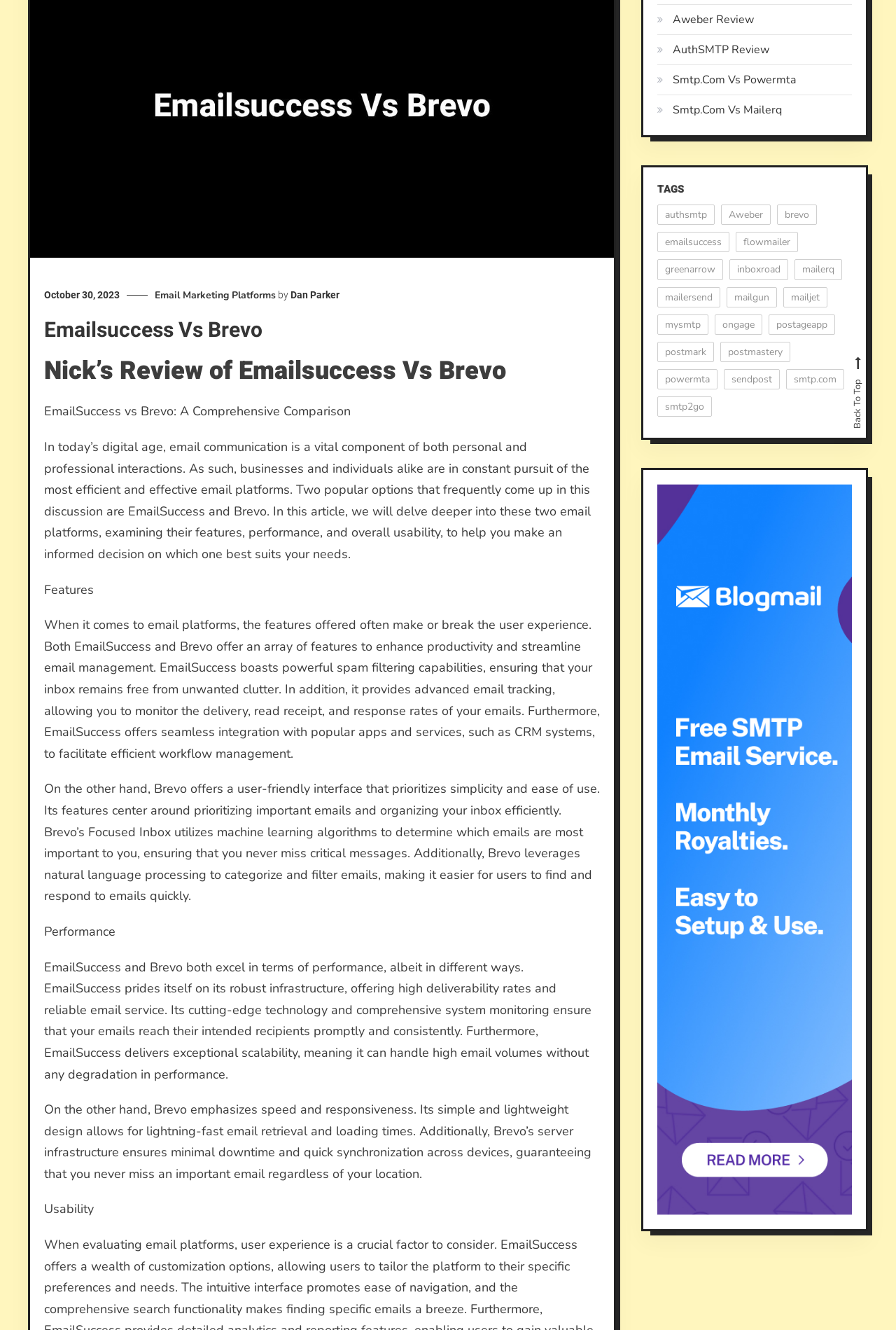Please determine the bounding box coordinates, formatted as (top-left x, top-left y, bottom-right x, bottom-right y), with all values as floating point numbers between 0 and 1. Identify the bounding box of the region described as: Smtp.Com Vs Mailerq

[0.734, 0.075, 0.873, 0.091]